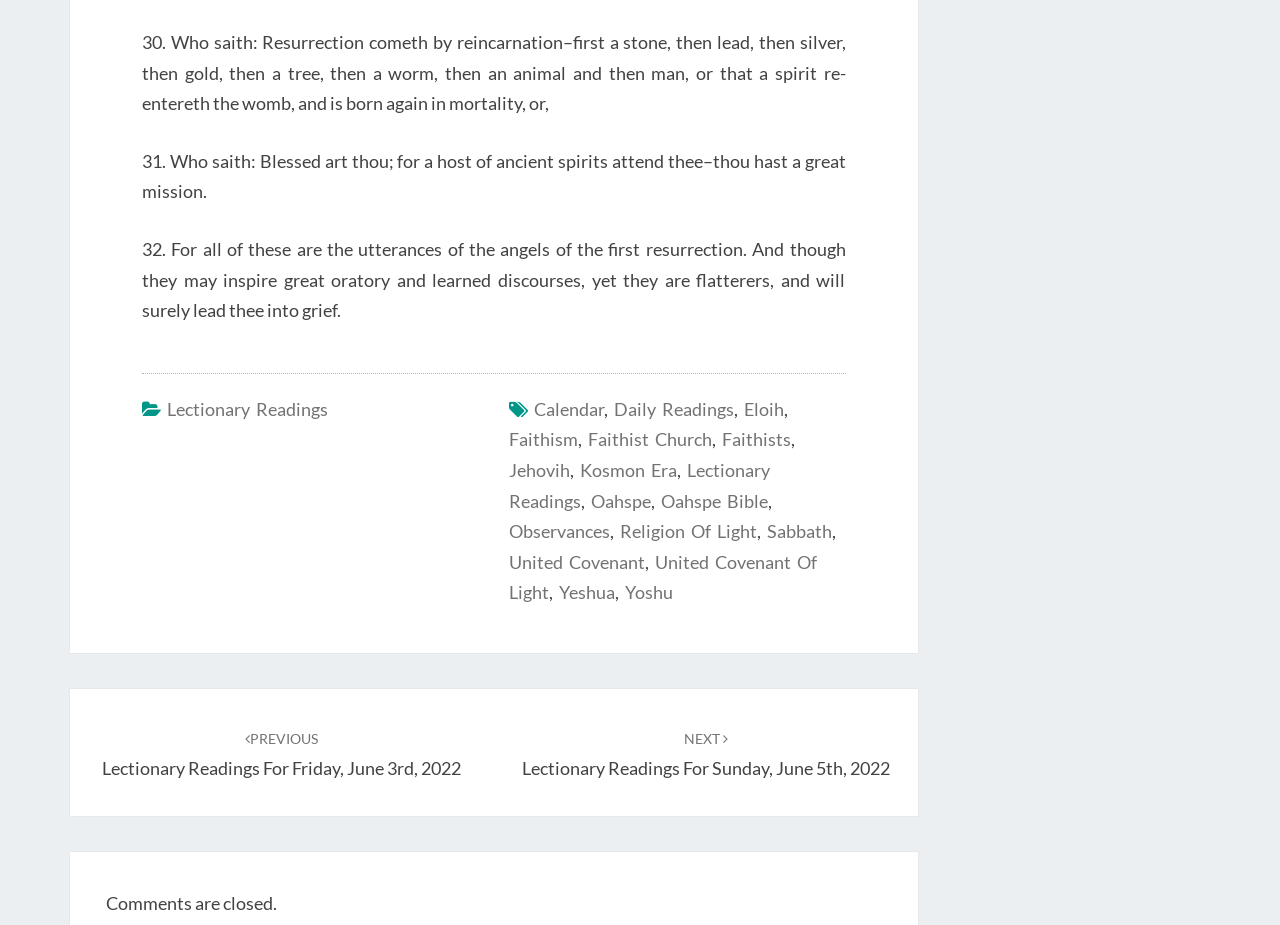Provide the bounding box coordinates for the UI element that is described as: "Religion of Light".

[0.484, 0.562, 0.591, 0.586]